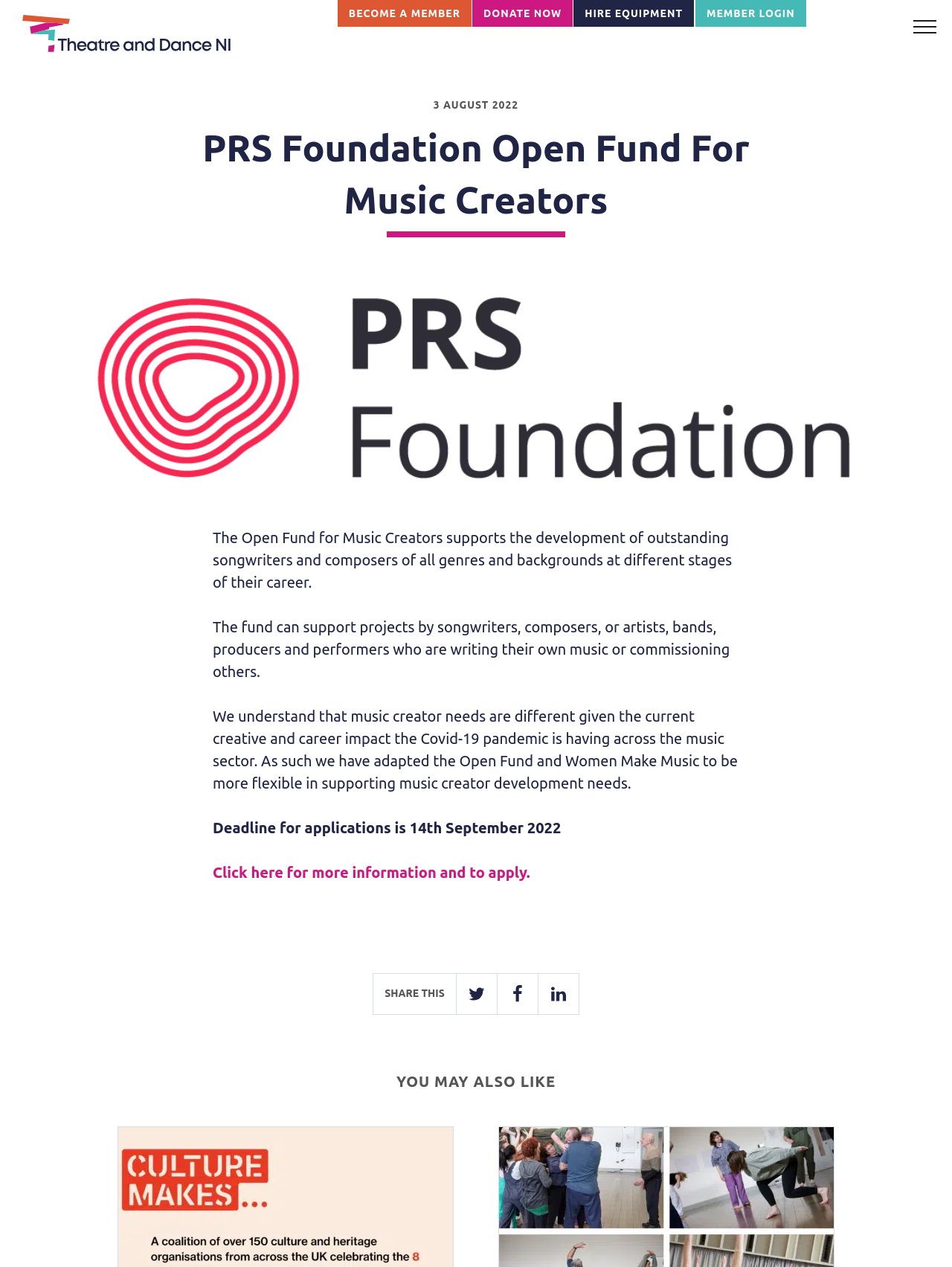Please provide a comprehensive answer to the question based on the screenshot: What is the purpose of the Open Fund for Music Creators?

The purpose of the Open Fund for Music Creators is to support the development of outstanding songwriters and composers of all genres and backgrounds at different stages of their career, as stated in the webpage's content.